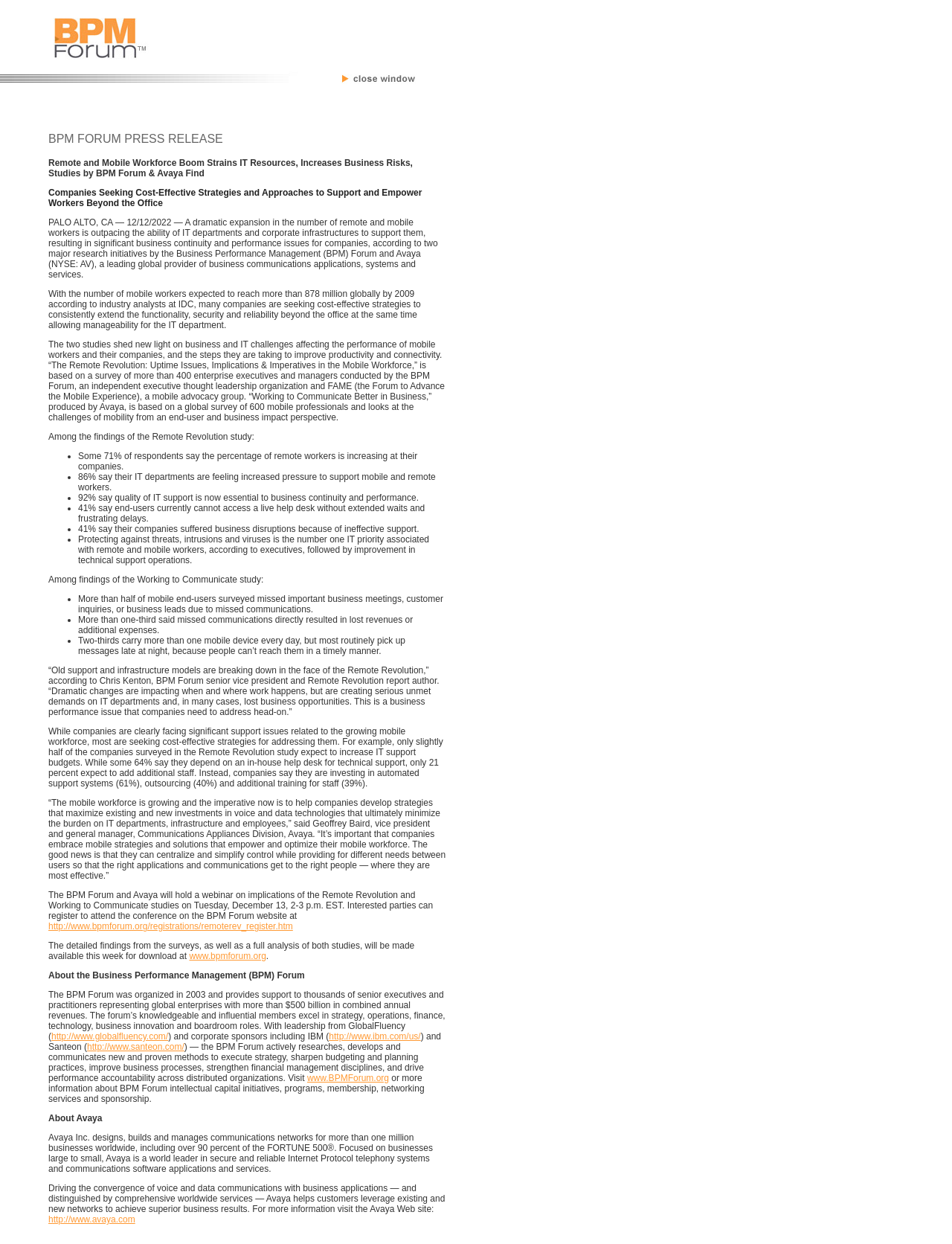Please give a succinct answer using a single word or phrase:
What is the top IT priority associated with remote and mobile workers?

Protecting against threats